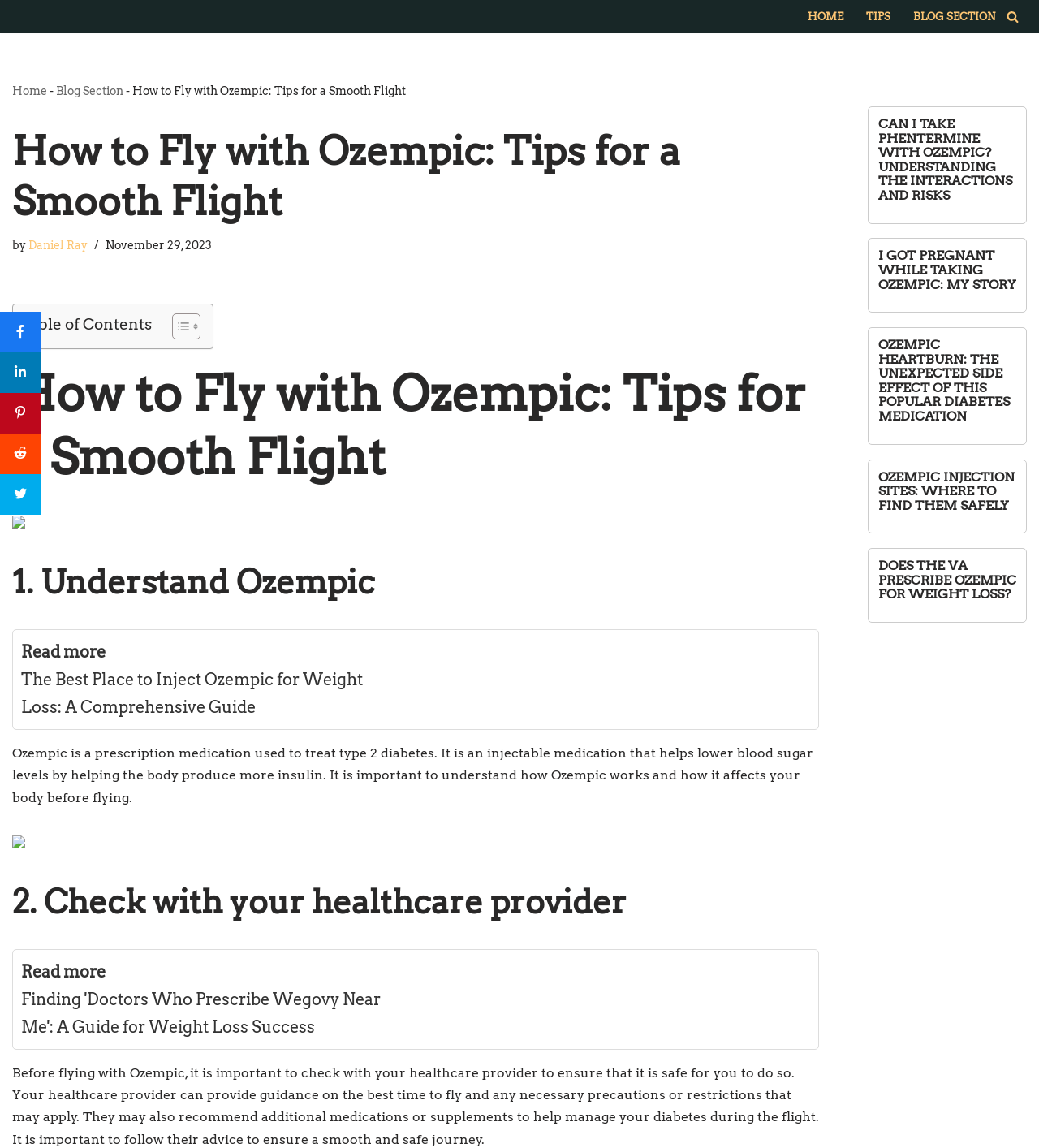Please determine the bounding box coordinates, formatted as (top-left x, top-left y, bottom-right x, bottom-right y), with all values as floating point numbers between 0 and 1. Identify the bounding box of the region described as: Home

[0.012, 0.074, 0.045, 0.085]